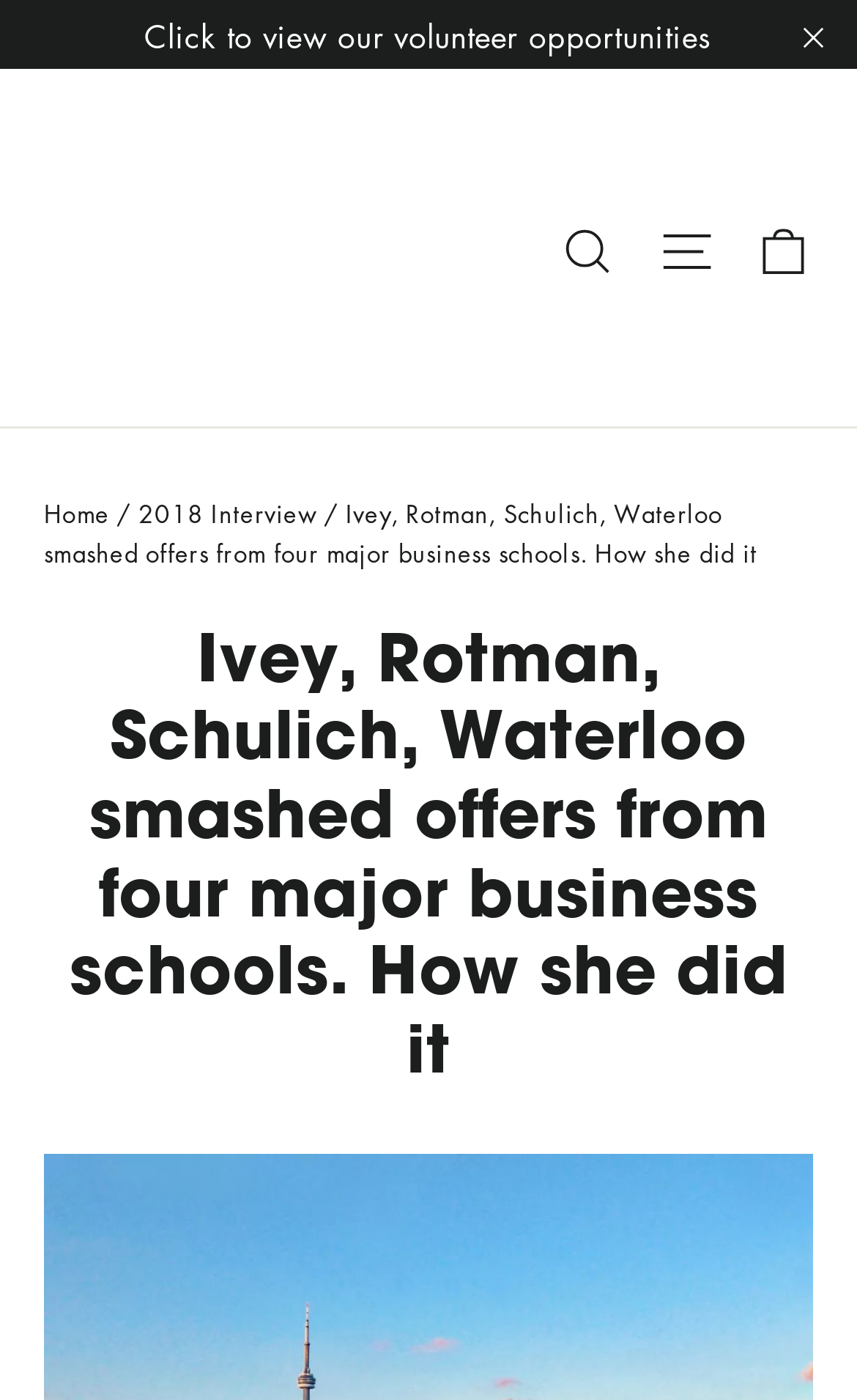Give a complete and precise description of the webpage's appearance.

This webpage appears to be an interview article about a person named Massie who received multiple offers from top business schools, including Rotman Business School. 

At the top right corner, there is a "Dismiss" button accompanied by an image. Below it, a heading indicates that the user's location is set to China. 

On the left side, there are two lists of options, each with a bullet point, allowing users to select their preferred shopping location and currency. The first list has options to shop in CNY ¥, and the second list provides shipping options for China.

In the middle of the page, there is a prominent section with a textbox to enter an email address, a "SUBSCRIBE" button, and a link to eliminate application anxiety. 

Below this section, there is an interview transcript between Q and Massie, where they discuss Massie's experience with receiving multiple offers. The conversation is presented in a chat window format, with Massie's responses indented below the questions. 

At the bottom right corner, there is a "Chat window" button with an image, and a "Close (esc)" button above it.